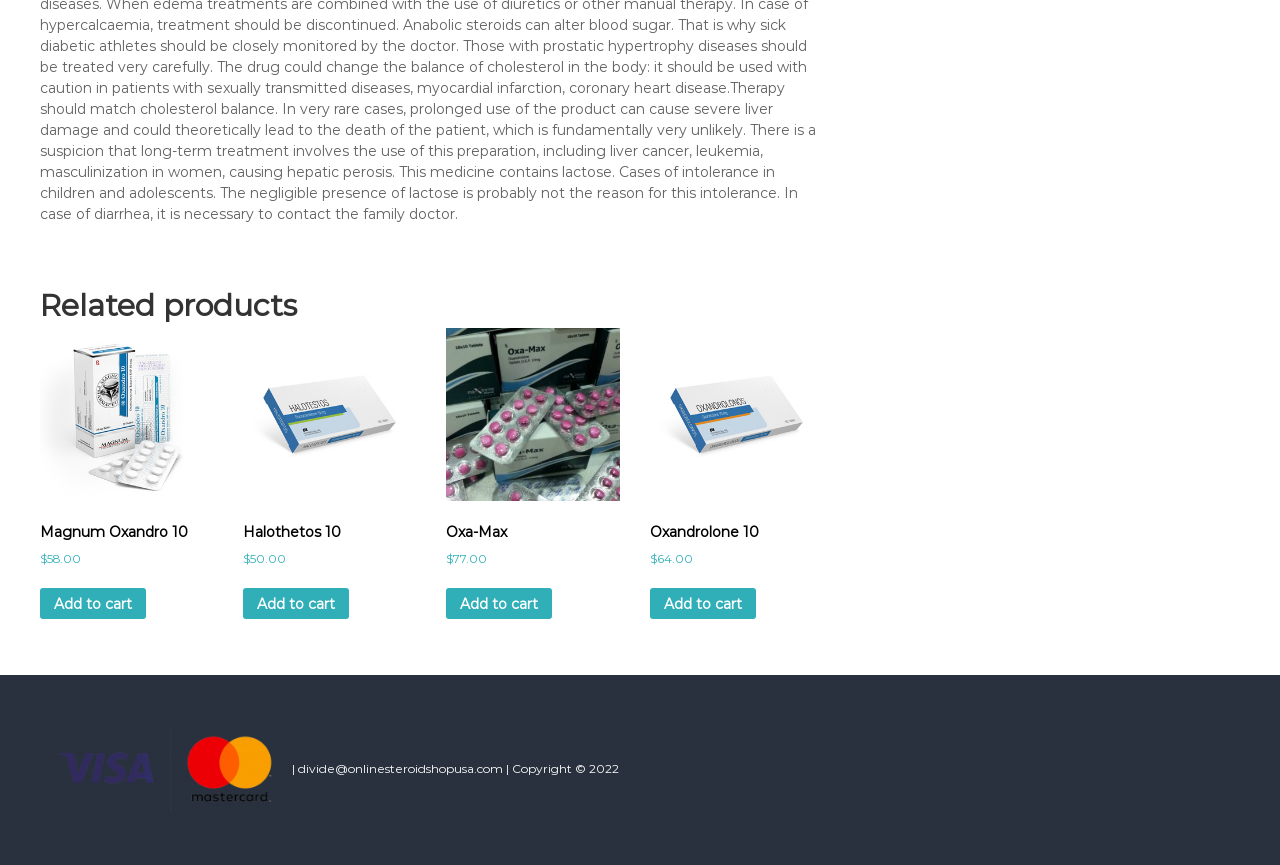Based on the provided description, "Magnum Oxandro 10 $58.00", find the bounding box of the corresponding UI element in the screenshot.

[0.031, 0.379, 0.167, 0.708]